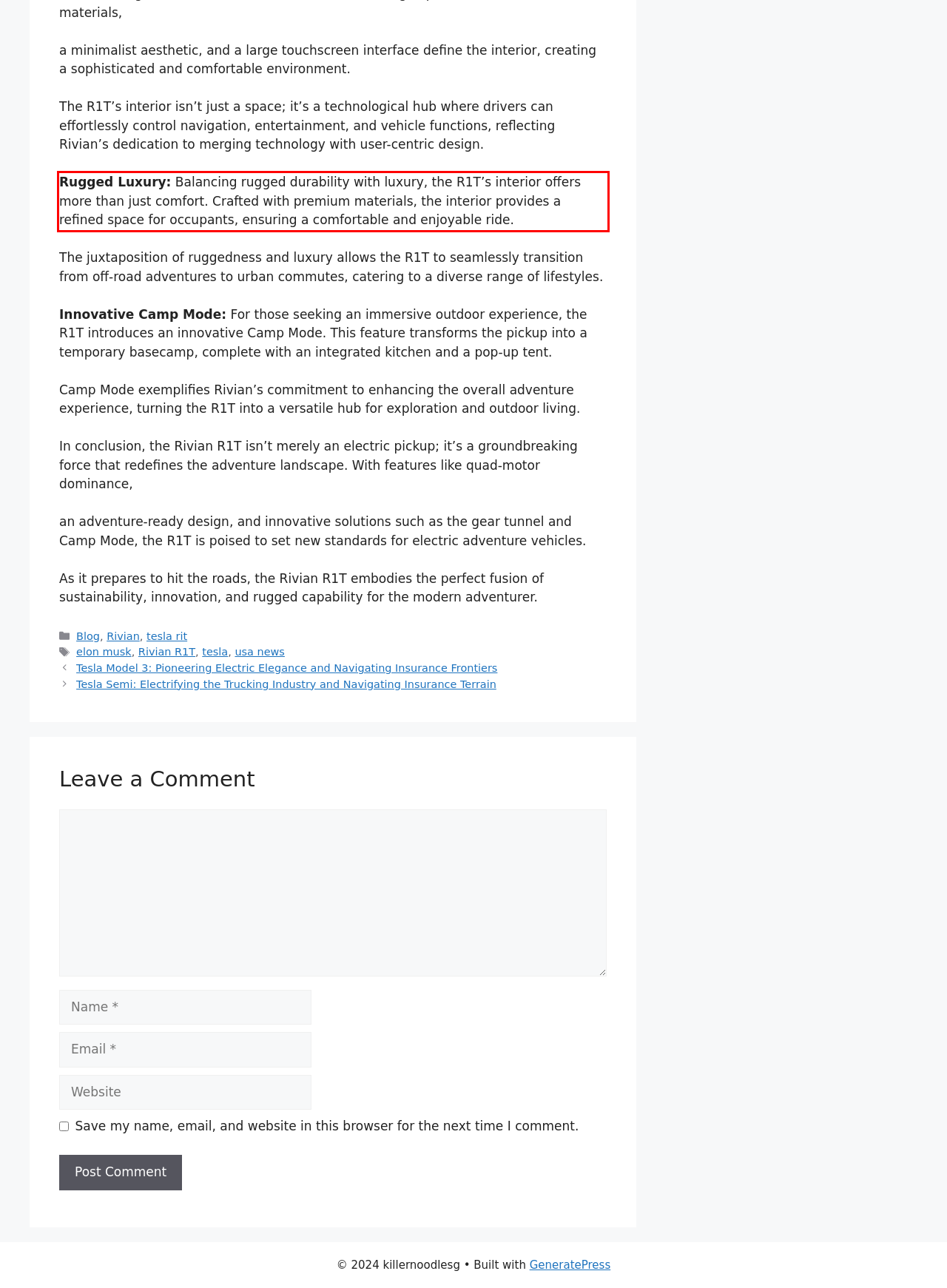Perform OCR on the text inside the red-bordered box in the provided screenshot and output the content.

Rugged Luxury: Balancing rugged durability with luxury, the R1T’s interior offers more than just comfort. Crafted with premium materials, the interior provides a refined space for occupants, ensuring a comfortable and enjoyable ride.